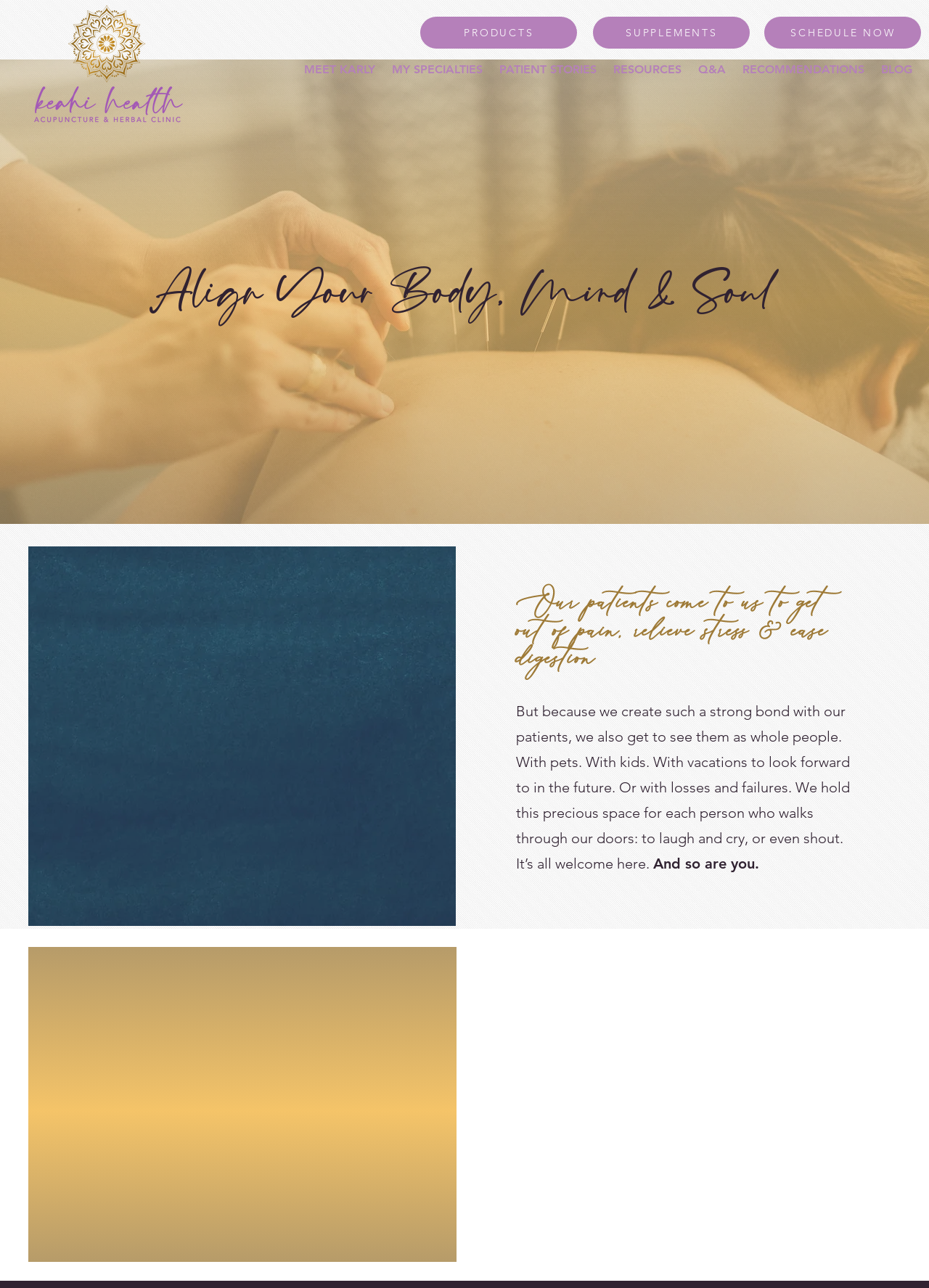Please specify the bounding box coordinates of the region to click in order to perform the following instruction: "Click the 'Previous' button in the slideshow".

[0.078, 0.212, 0.098, 0.241]